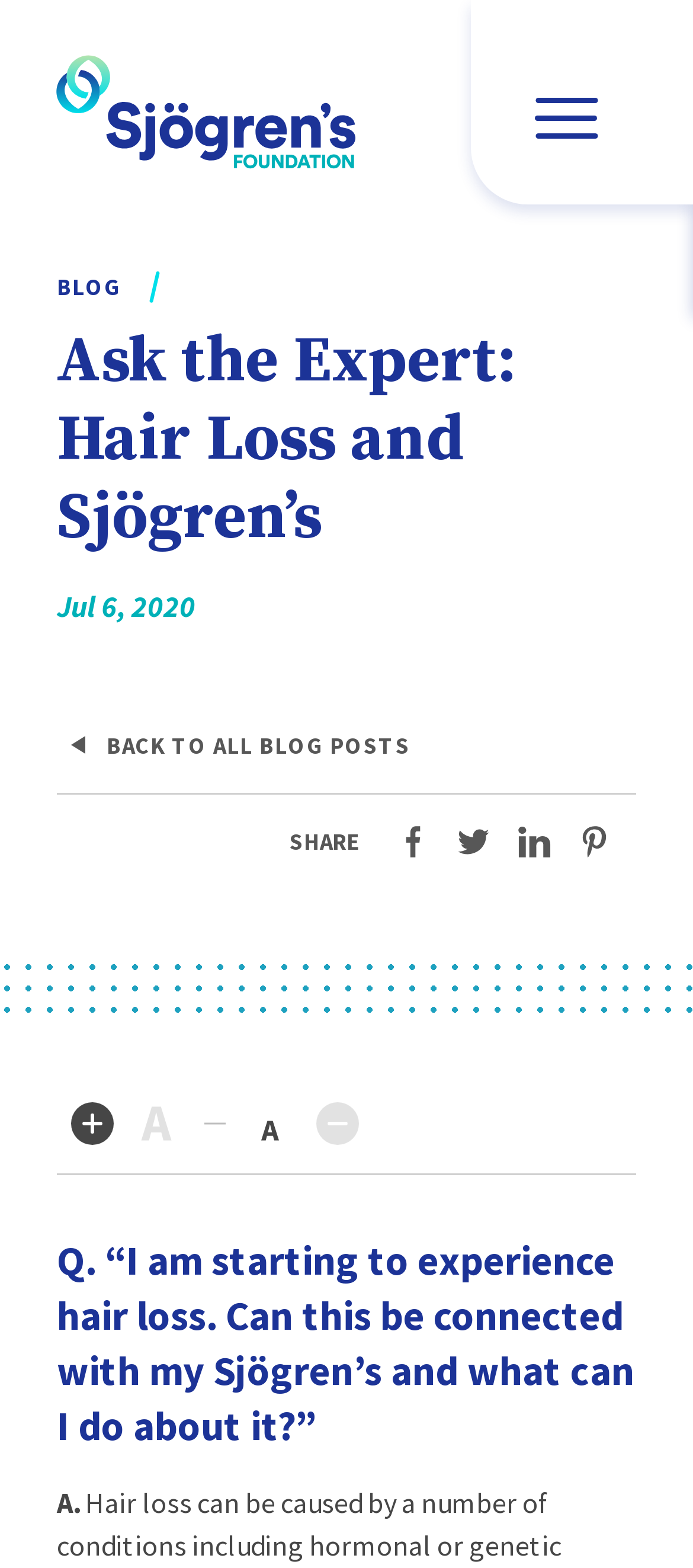Predict the bounding box coordinates of the area that should be clicked to accomplish the following instruction: "Share via Facebook". The bounding box coordinates should consist of four float numbers between 0 and 1, i.e., [left, top, right, bottom].

[0.569, 0.525, 0.623, 0.549]